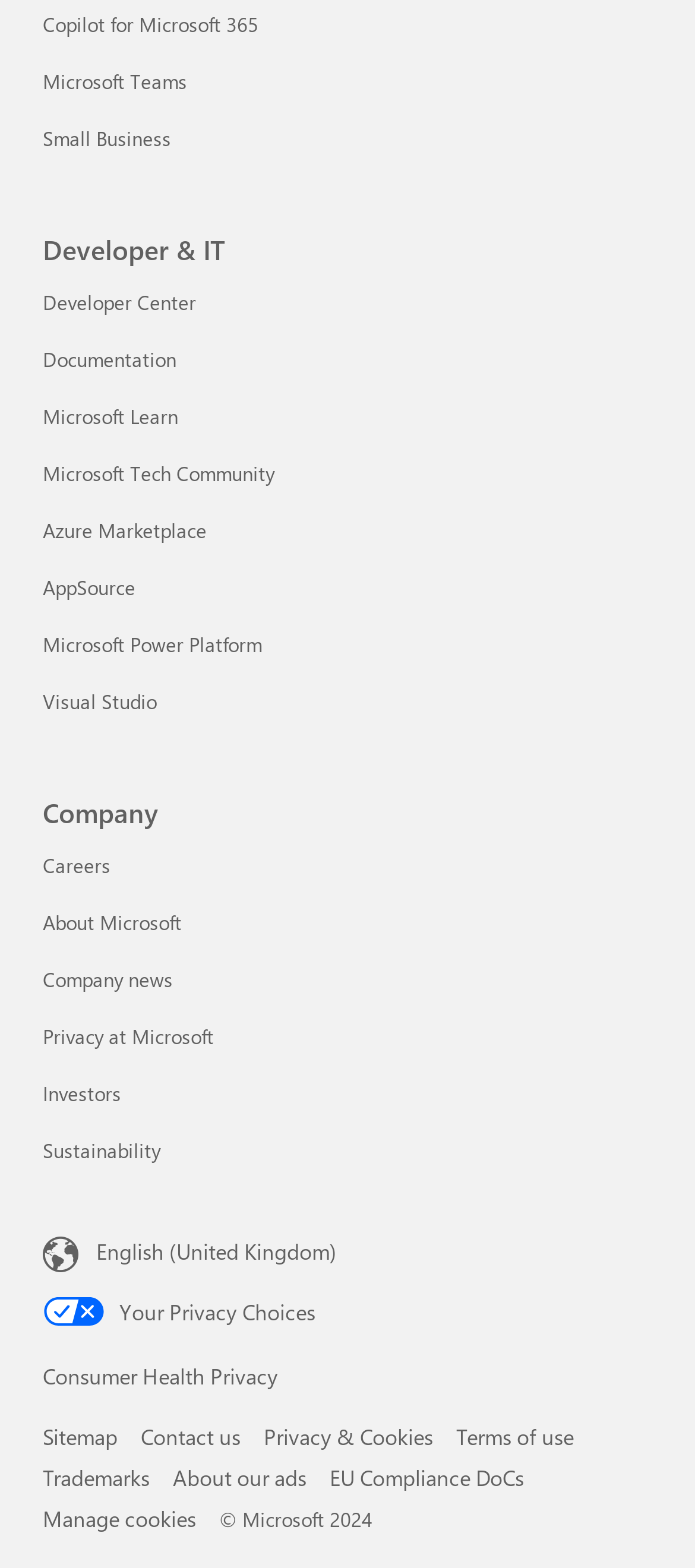How many links are under 'Developer & IT'?
Refer to the screenshot and deliver a thorough answer to the question presented.

I counted the number of links under the 'Developer & IT' heading, which are 'Developer Center', 'Documentation', 'Microsoft Learn', 'Microsoft Tech Community', 'Azure Marketplace', 'AppSource', 'Microsoft Power Platform', 'Visual Studio', and found a total of 11 links.